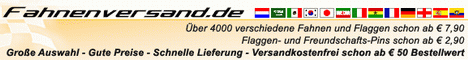Is shipping free for all orders?
Please craft a detailed and exhaustive response to the question.

The banner mentions that shipping is free for orders over € 50, implying that shipping is not free for all orders, but rather only for those that meet the minimum order value of € 50.